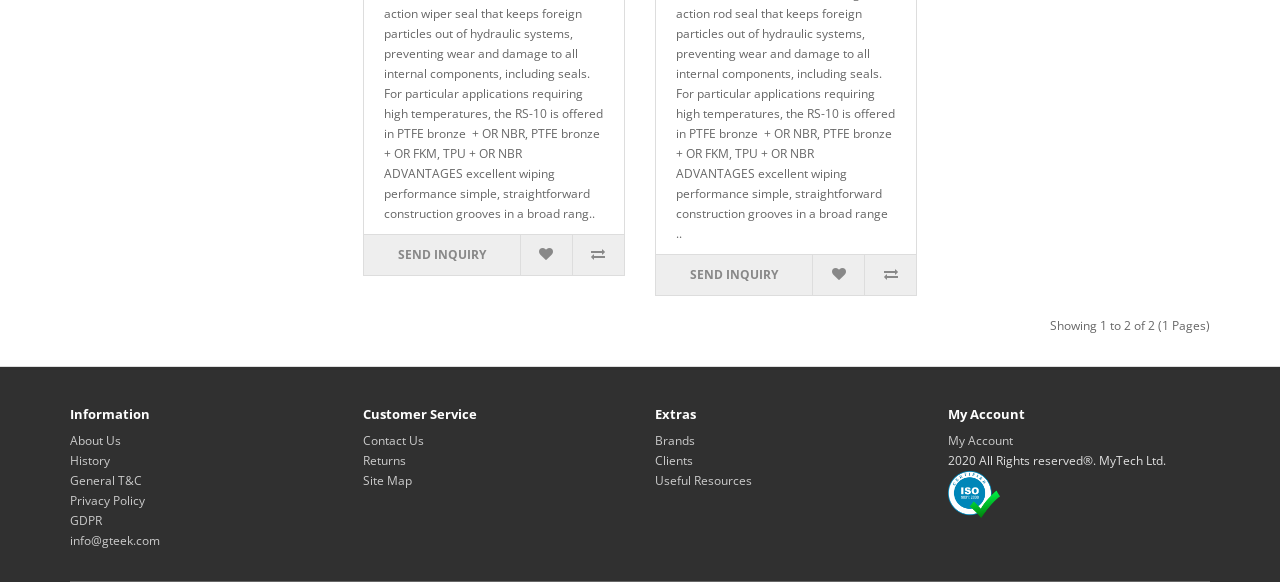Give a concise answer using only one word or phrase for this question:
How many links are present in the 'Customer Service' section?

3